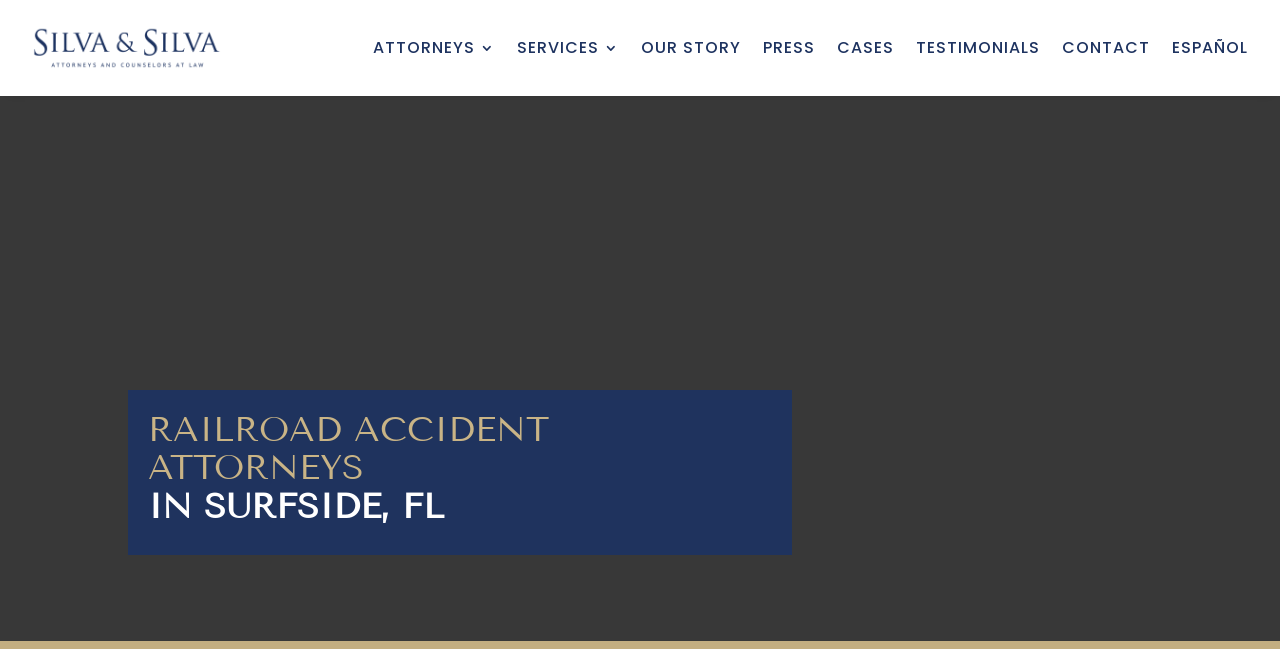Generate a comprehensive description of the webpage content.

The webpage is about Silva & Silva, a law firm specializing in railroad accident attorneys in Surfside, Florida. At the top left, there is a logo of Silva & Silva, which is an image with a link to the law firm's main page. 

Below the logo, there are two horizontal menu bars with text "ATTORNEYS" and "SERVICES" respectively, indicating the main categories of the law firm's services. 

To the right of the menu bars, there are seven horizontal links, including "OUR STORY", "PRESS", "CASES", "TESTIMONIALS", "CONTACT", and "ESPAÑOL", which provide access to different sections of the law firm's website. 

The main content of the webpage is headed by a large title "RAILROAD ACCIDENT ATTORNEYS IN SURFSIDE, FL", which occupies a significant portion of the page, indicating the law firm's specialty in handling railroad accident cases in Surfside, Florida.